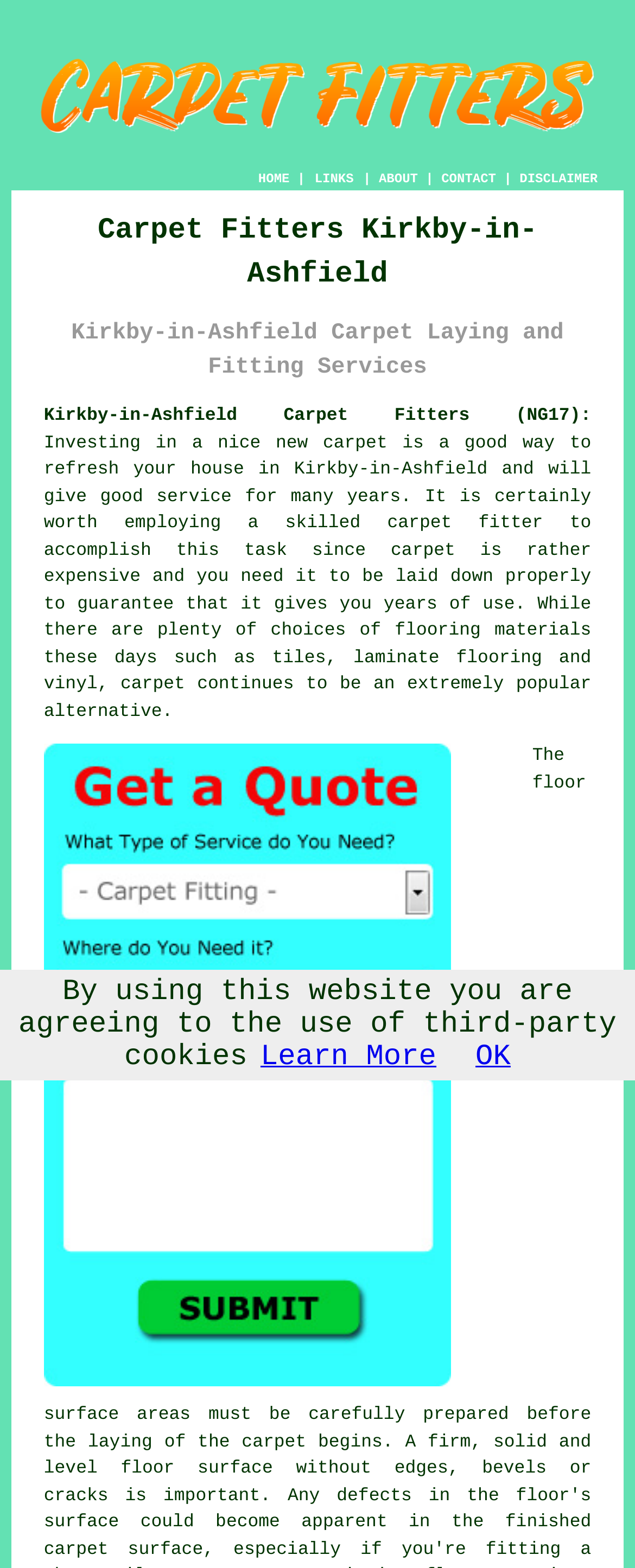Select the bounding box coordinates of the element I need to click to carry out the following instruction: "Click the LINKS button".

[0.493, 0.109, 0.56, 0.12]